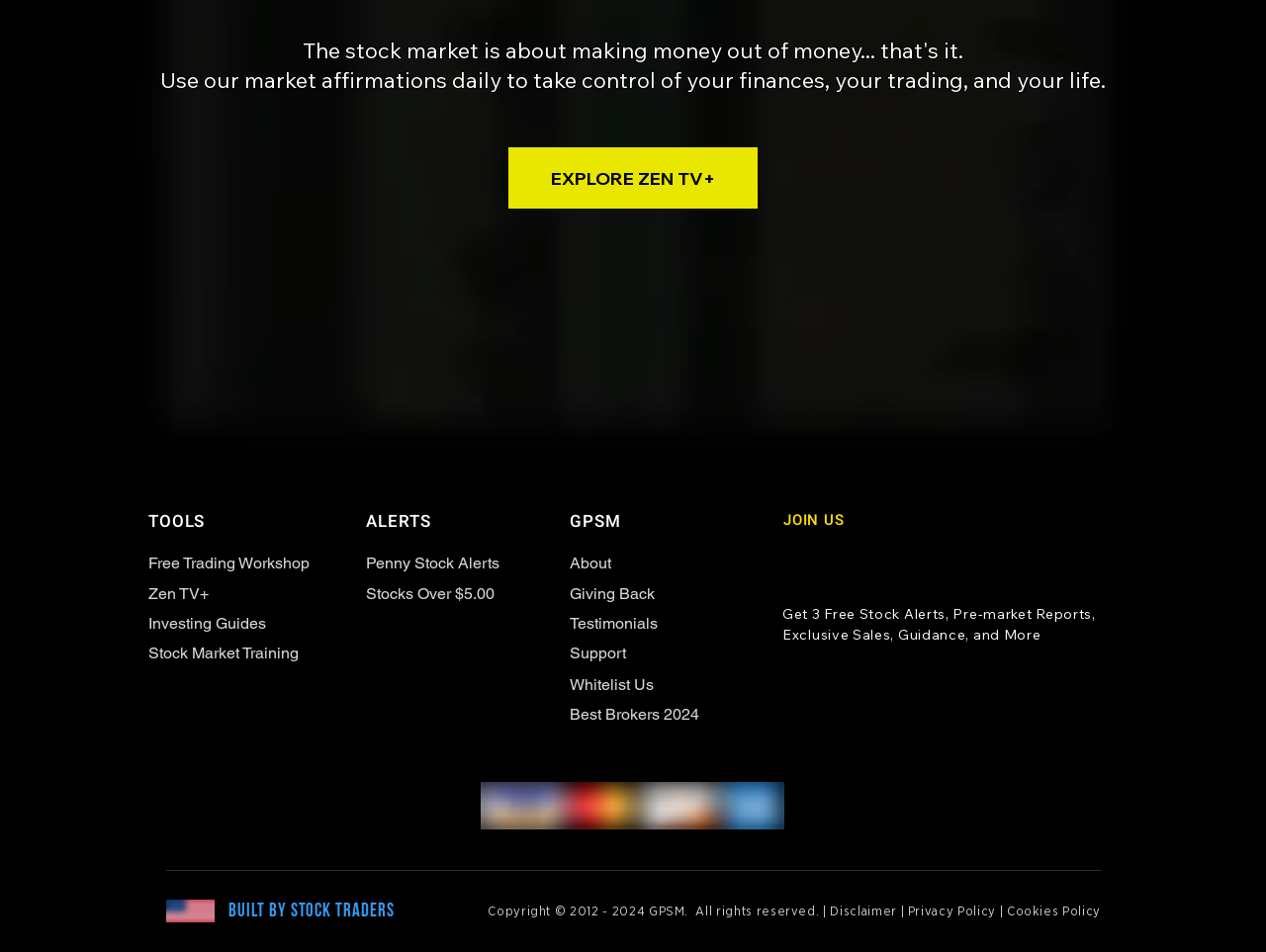Specify the bounding box coordinates of the region I need to click to perform the following instruction: "Check testimonials". The coordinates must be four float numbers in the range of 0 to 1, i.e., [left, top, right, bottom].

[0.45, 0.645, 0.52, 0.666]